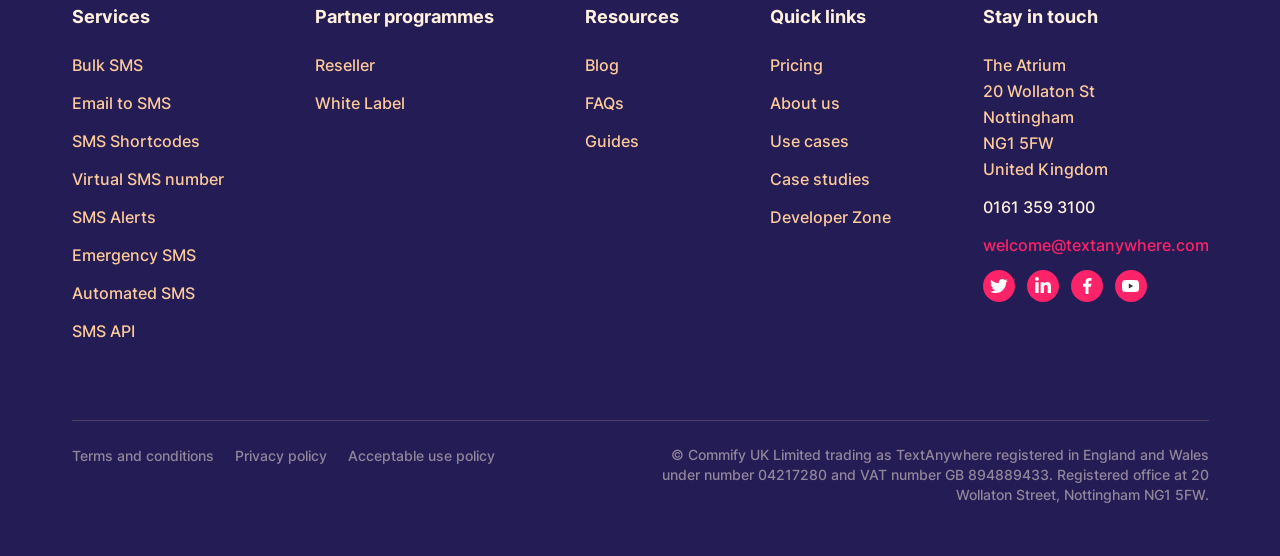Kindly respond to the following question with a single word or a brief phrase: 
What type of resources are provided in the 'Resources' section?

Blog, FAQs, Guides